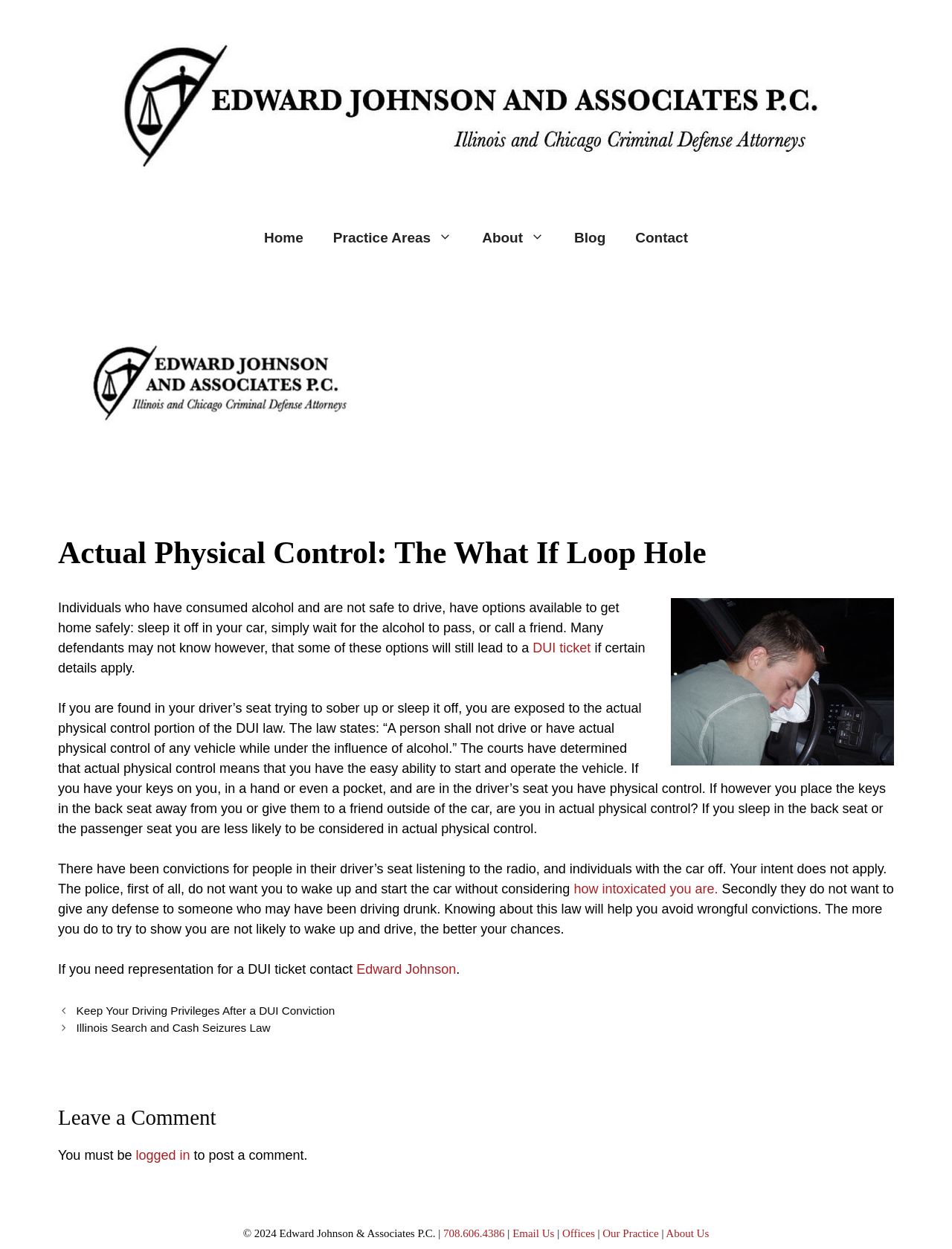What is the topic of the article?
Refer to the image and provide a thorough answer to the question.

I found the answer by looking at the heading element within the article section, which contains the text 'Actual Physical Control: The What If Loop Hole'. This suggests that the article is discussing this specific topic related to DUI law.